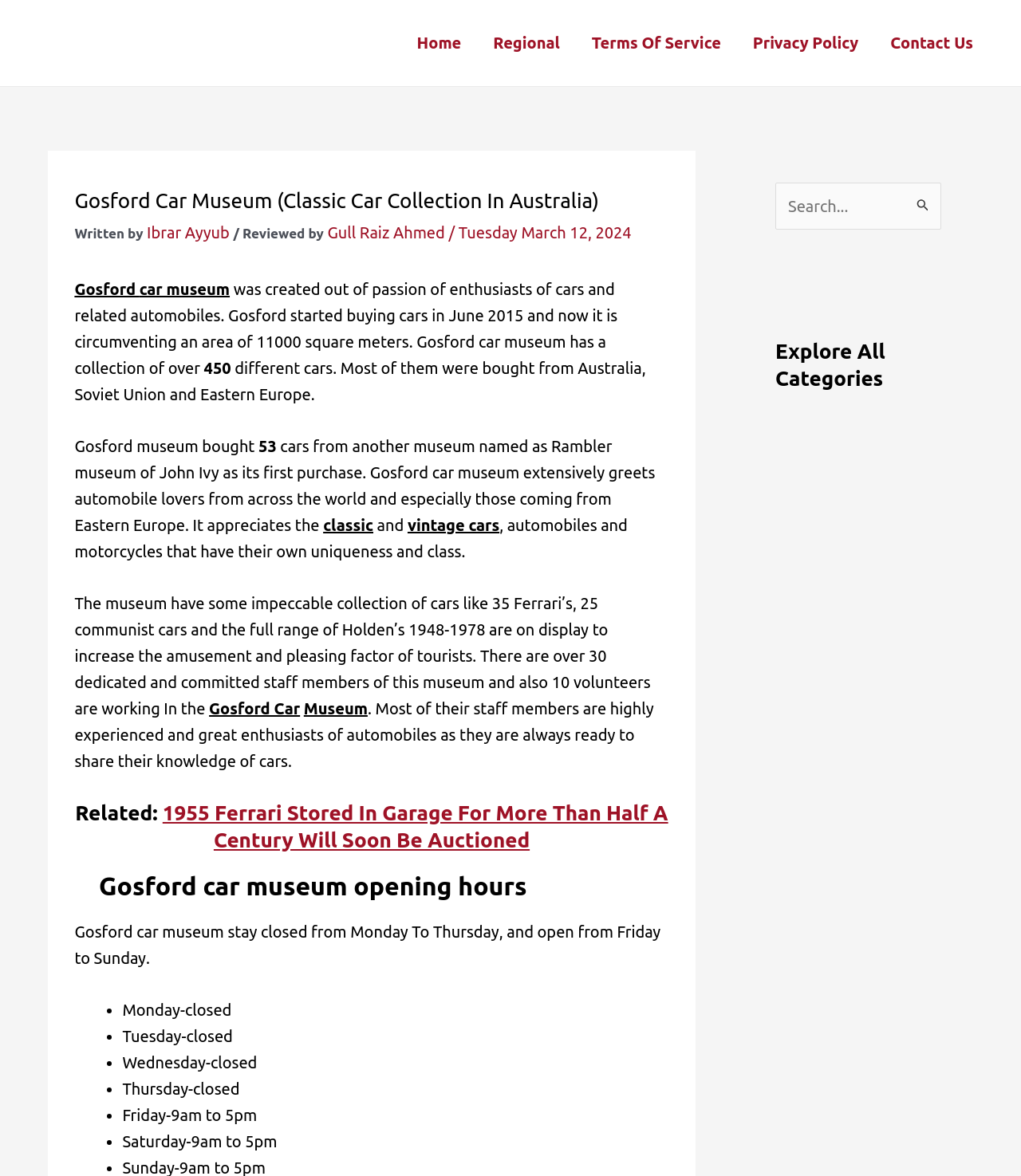Could you provide the bounding box coordinates for the portion of the screen to click to complete this instruction: "Click the 'Home' link"?

[0.393, 0.013, 0.467, 0.06]